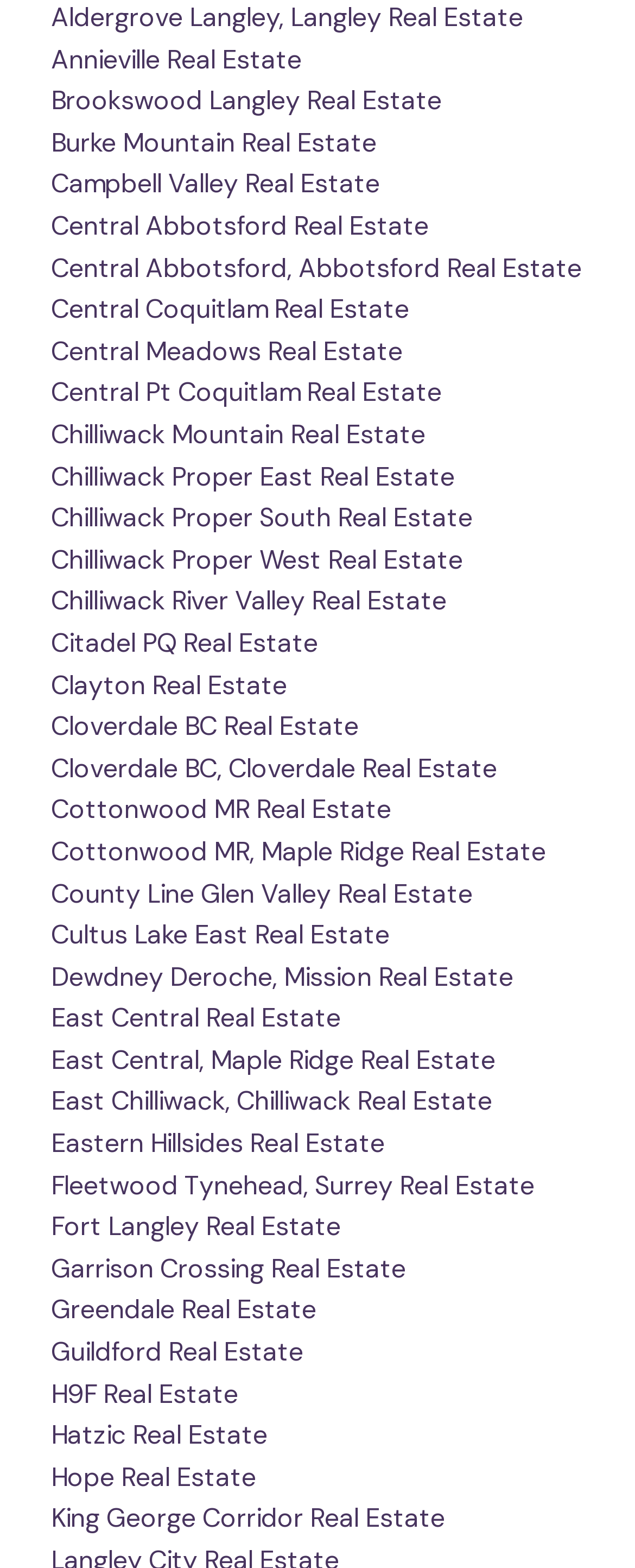Refer to the image and provide a thorough answer to this question:
What is the general region of the locations listed on this webpage?

Many of the location names, such as Langley, Abbotsford, and Chilliwack, are familiar places in British Columbia, Canada, suggesting that the locations listed on this webpage are primarily from this region.